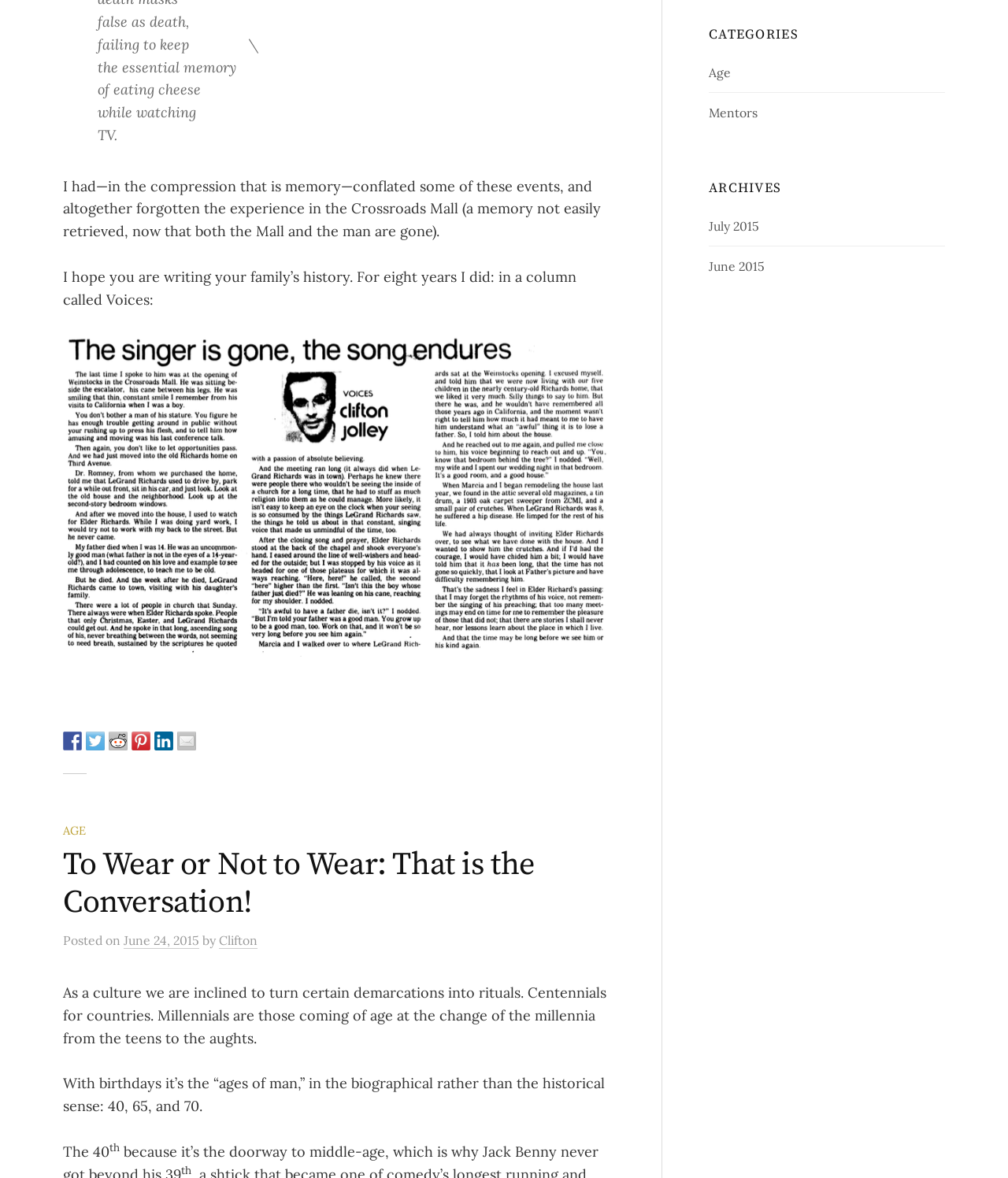Extract the bounding box coordinates of the UI element described by: "Mentors". The coordinates should include four float numbers ranging from 0 to 1, e.g., [left, top, right, bottom].

[0.703, 0.089, 0.752, 0.102]